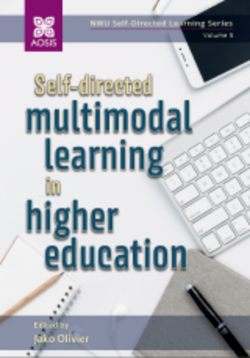What objects are prominently displayed on the cover?
Refer to the image and answer the question using a single word or phrase.

Laptop and stationery items